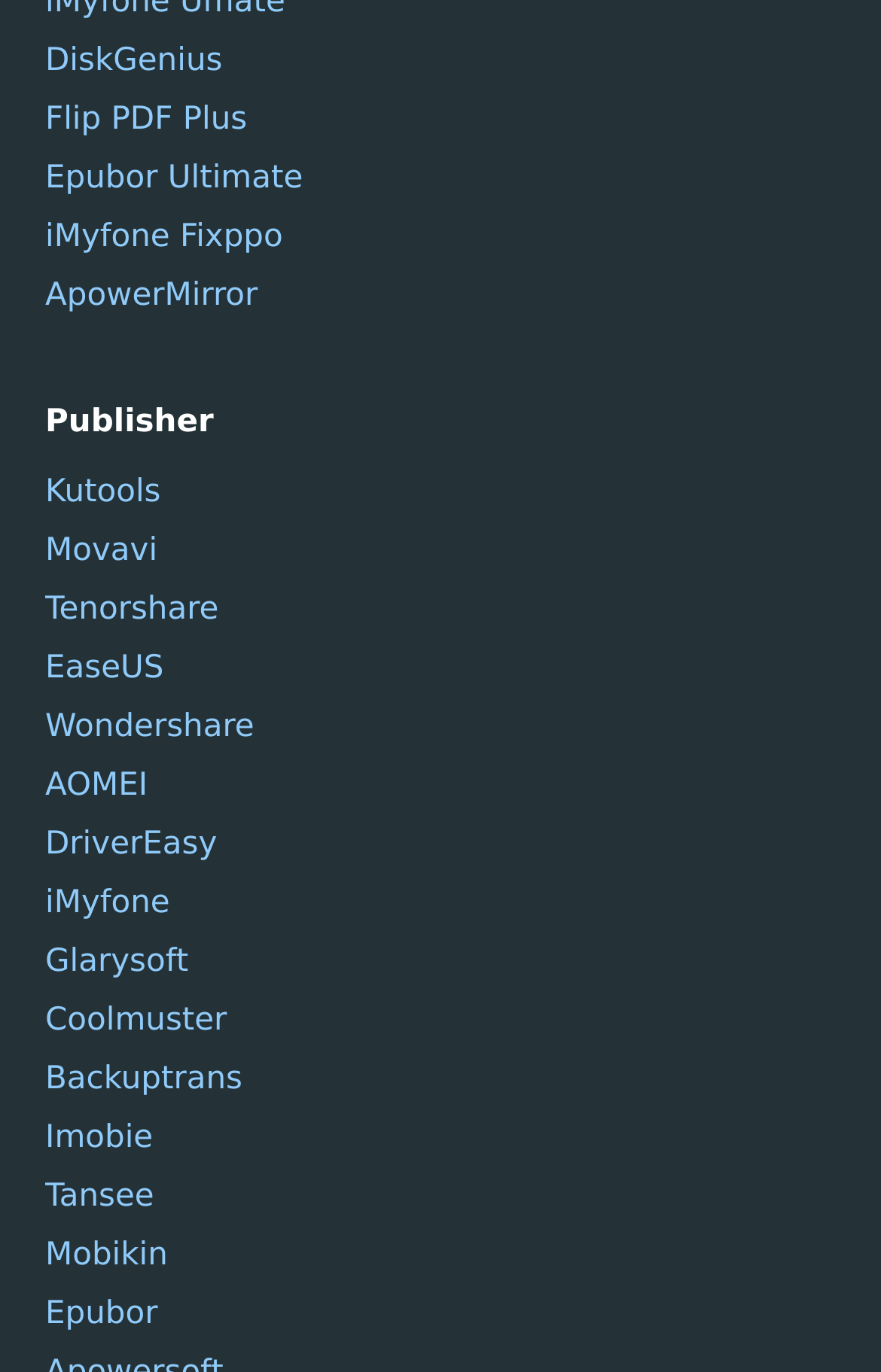What is the publisher of the software?
Look at the image and answer with only one word or phrase.

Publisher